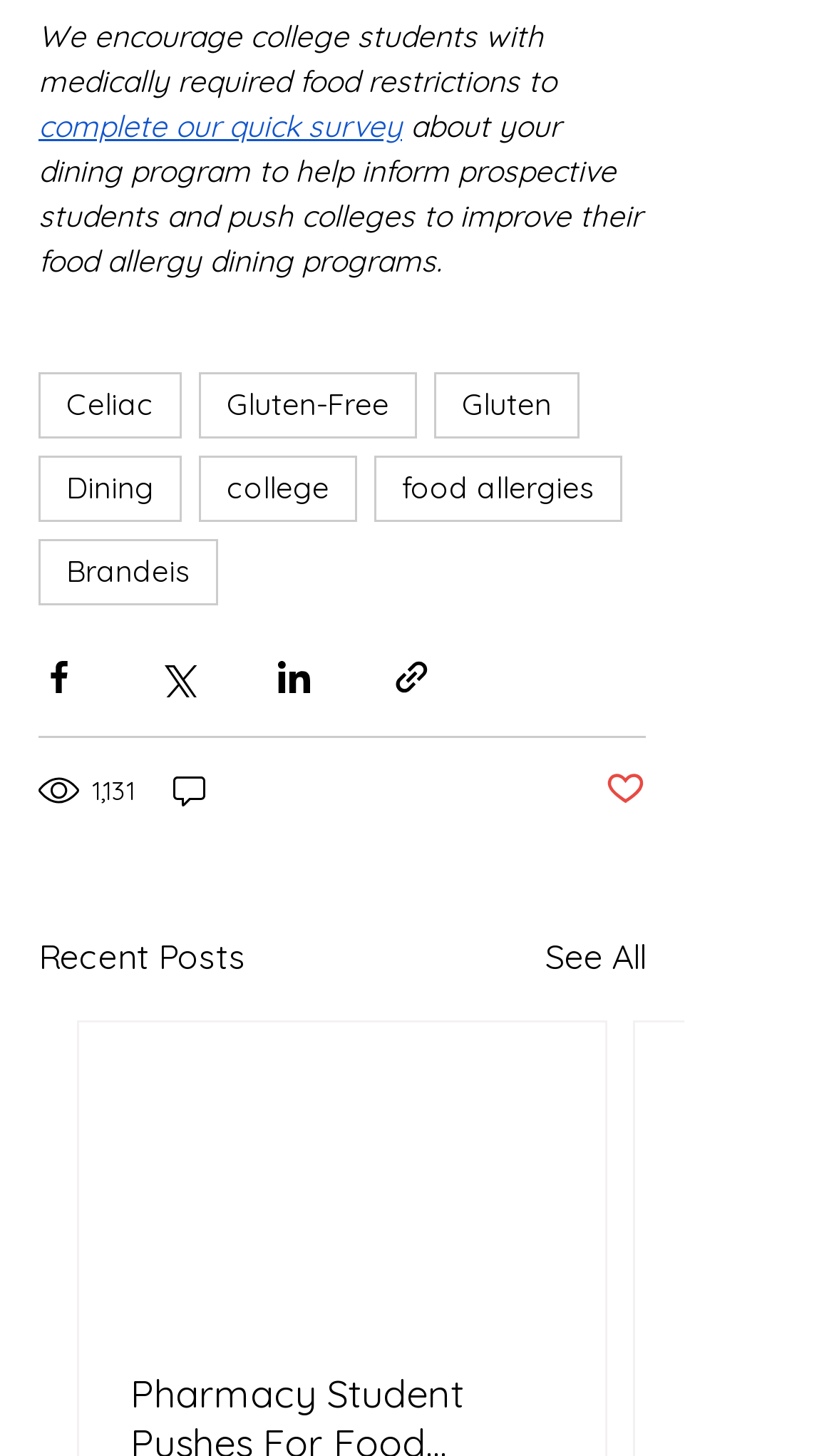Can you provide the bounding box coordinates for the element that should be clicked to implement the instruction: "complete the quick survey"?

[0.046, 0.073, 0.482, 0.1]